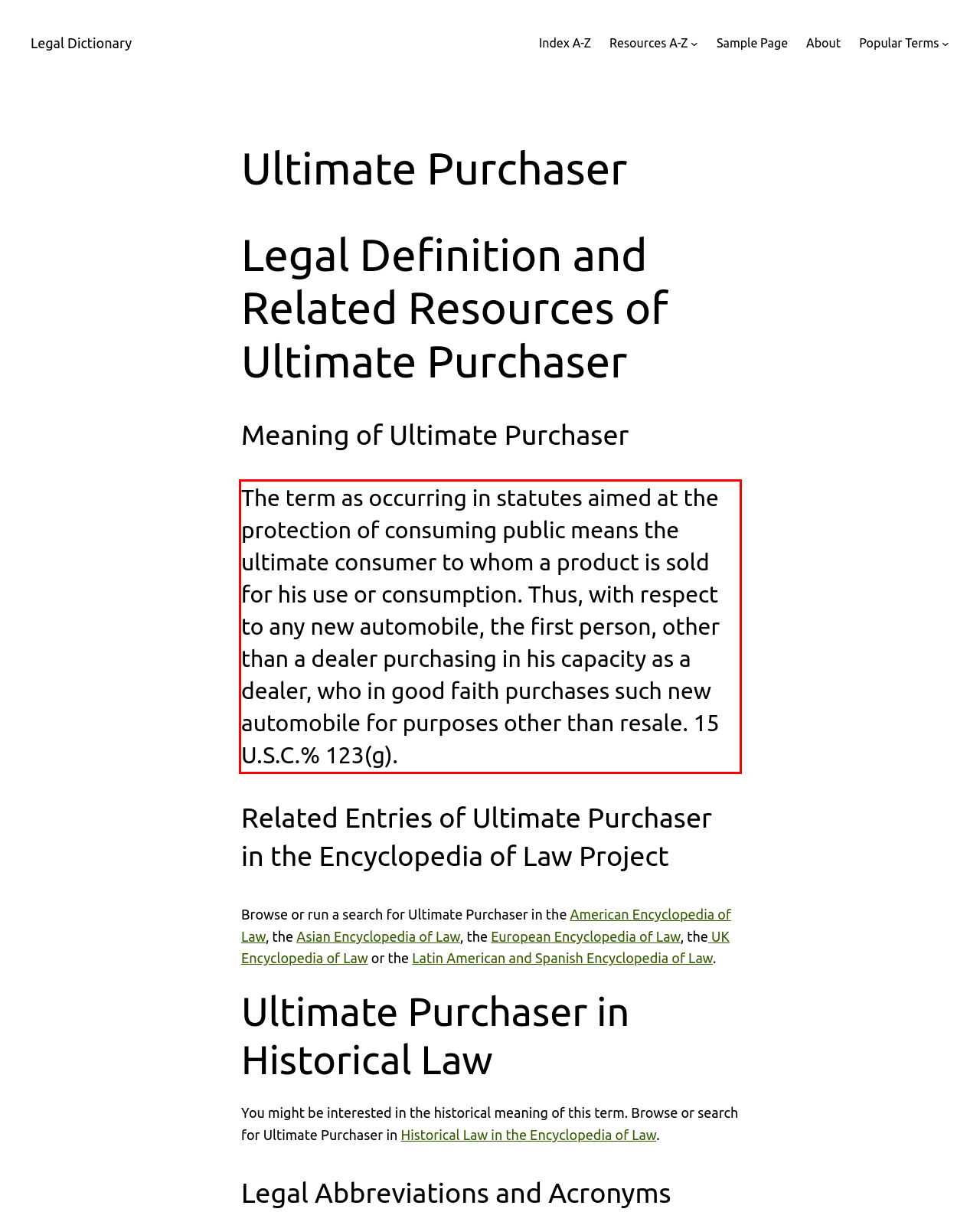Analyze the screenshot of the webpage and extract the text from the UI element that is inside the red bounding box.

The term as occurring in statutes aimed at the protection of consuming public means the ultimate consumer to whom a product is sold for his use or consumption. Thus, with respect to any new automobile, the first person, other than a dealer purchasing in his capacity as a dealer, who in good faith purchases such new automobile for purposes other than resale. 15 U.S.C.% 123(g).